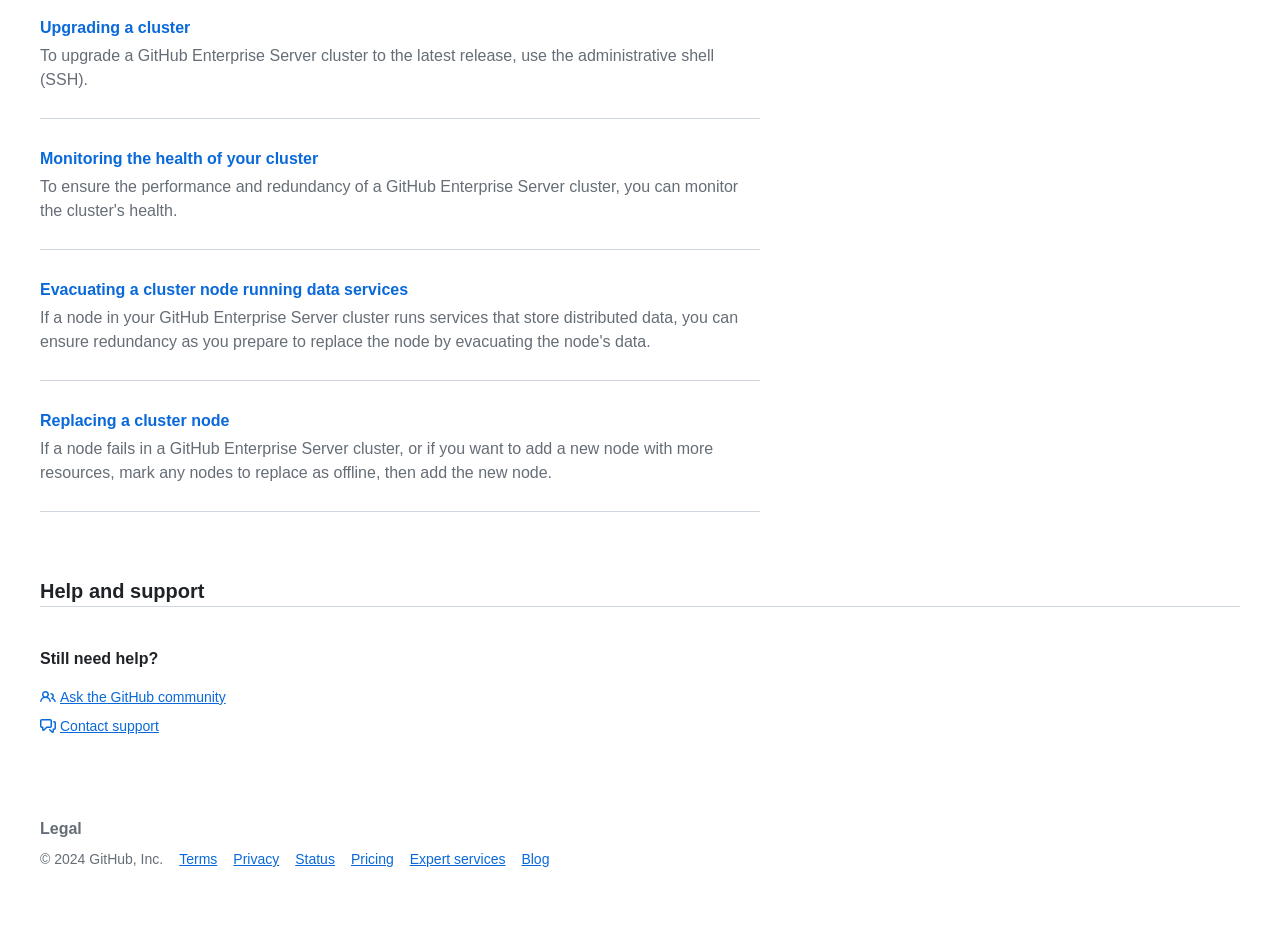Identify the coordinates of the bounding box for the element described below: "Ask the GitHub community". Return the coordinates as four float numbers between 0 and 1: [left, top, right, bottom].

[0.031, 0.738, 0.176, 0.755]